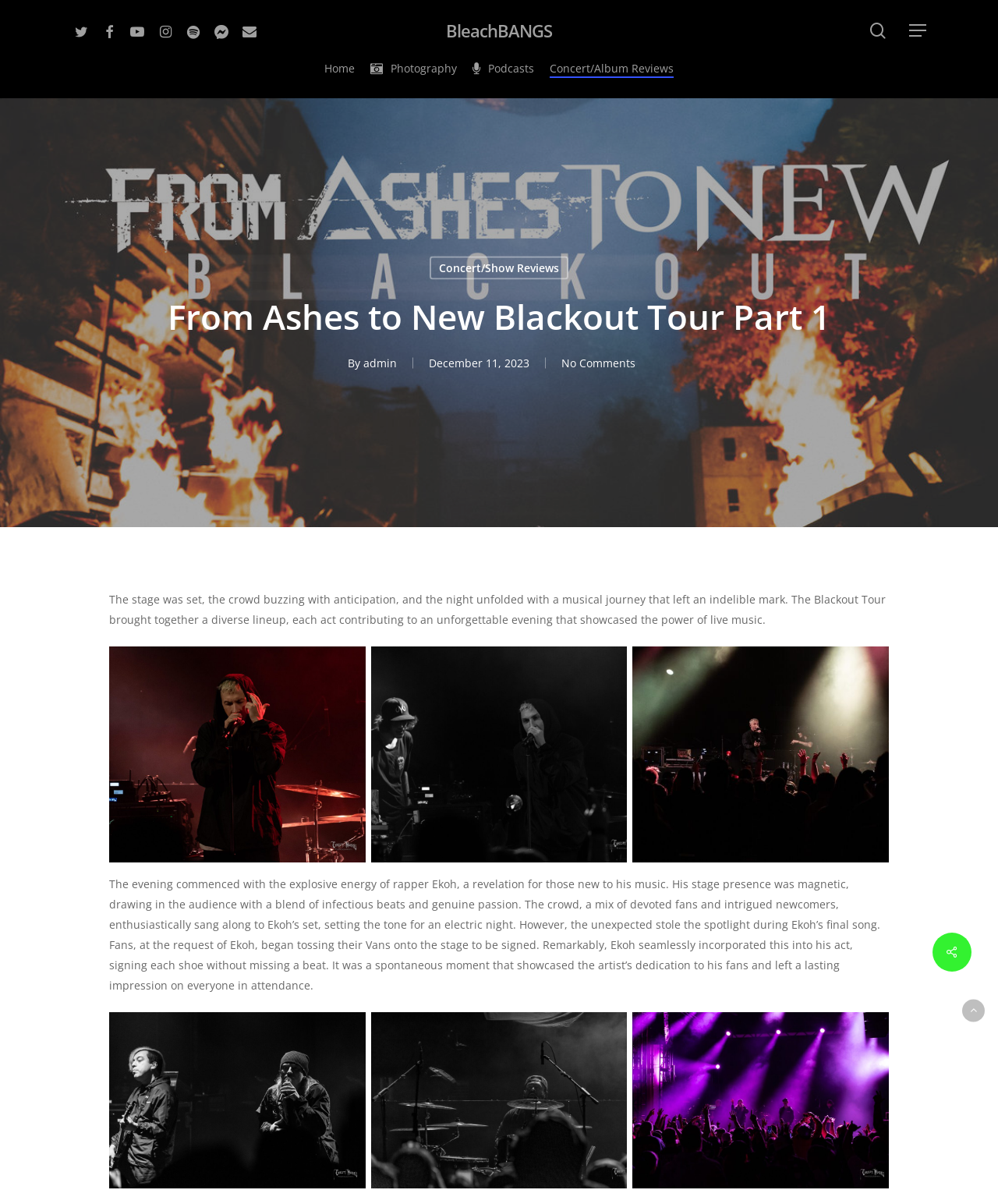What is the name of the first performer mentioned in the article?
Using the information from the image, provide a comprehensive answer to the question.

I read the article and found that the first performer mentioned is Ekoh, a rapper who performed at the Blackout Tour.